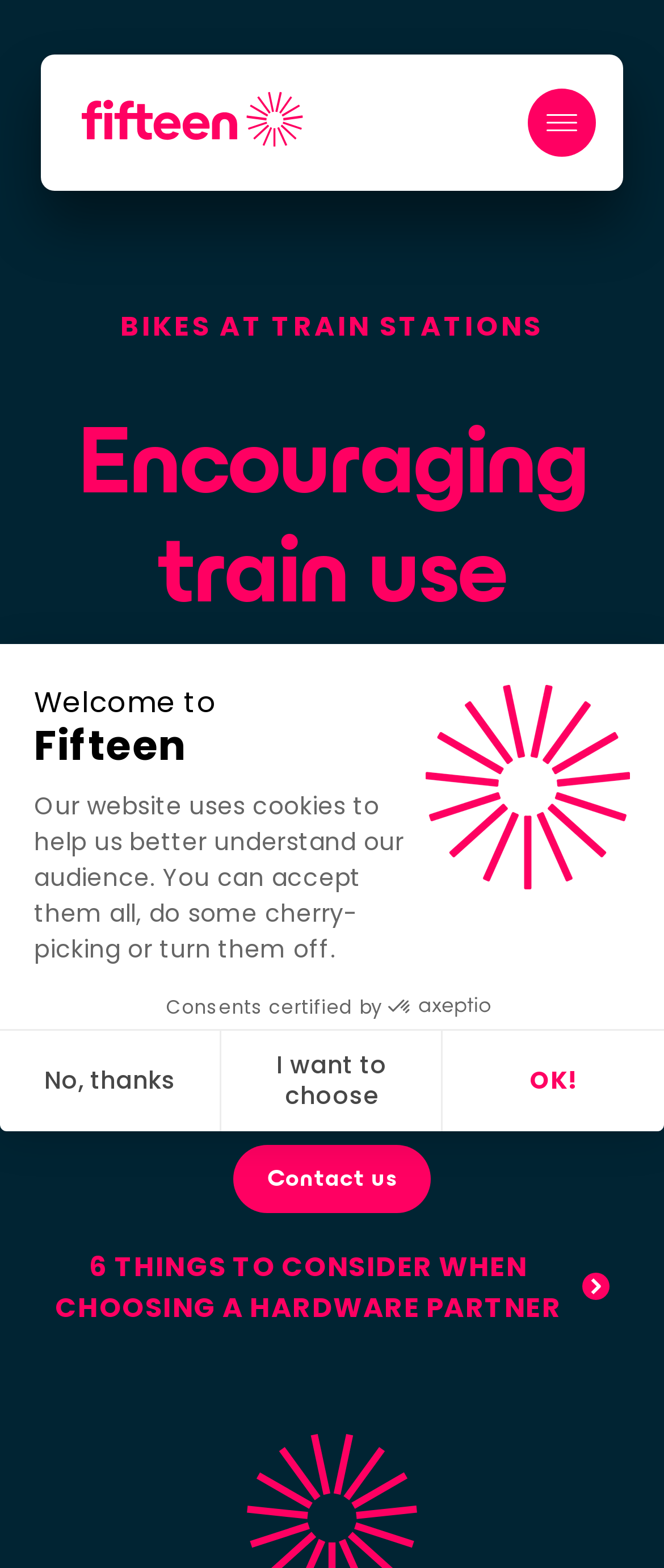What resources does Fifteen offer to cities and mobility operators?
From the image, provide a succinct answer in one word or a short phrase.

Guides and blog